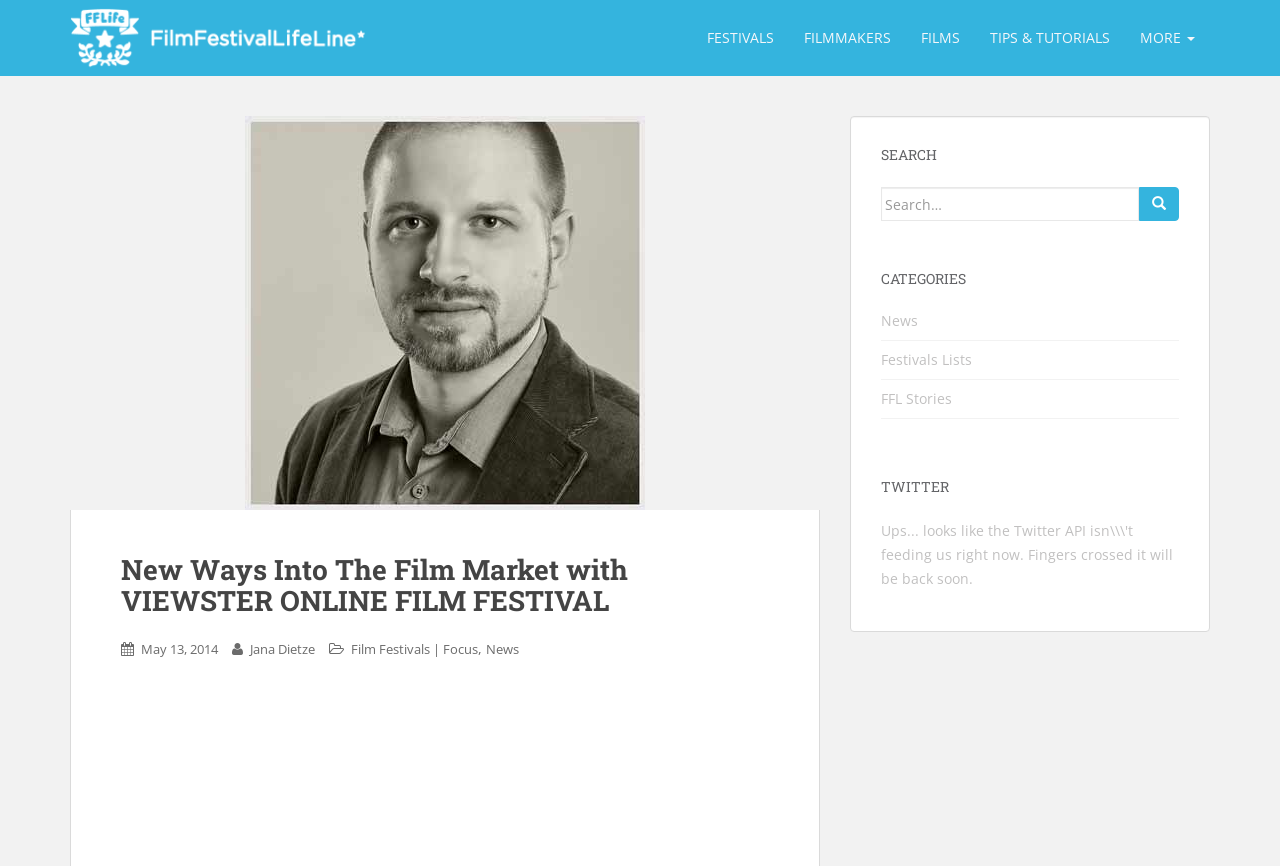What is the date of the article?
Kindly offer a detailed explanation using the data available in the image.

I found the date of the article by looking at the link 'May 13, 2014' which is located below the heading 'New Ways Into The Film Market with VIEWSTER ONLINE FILM FESTIVAL'.